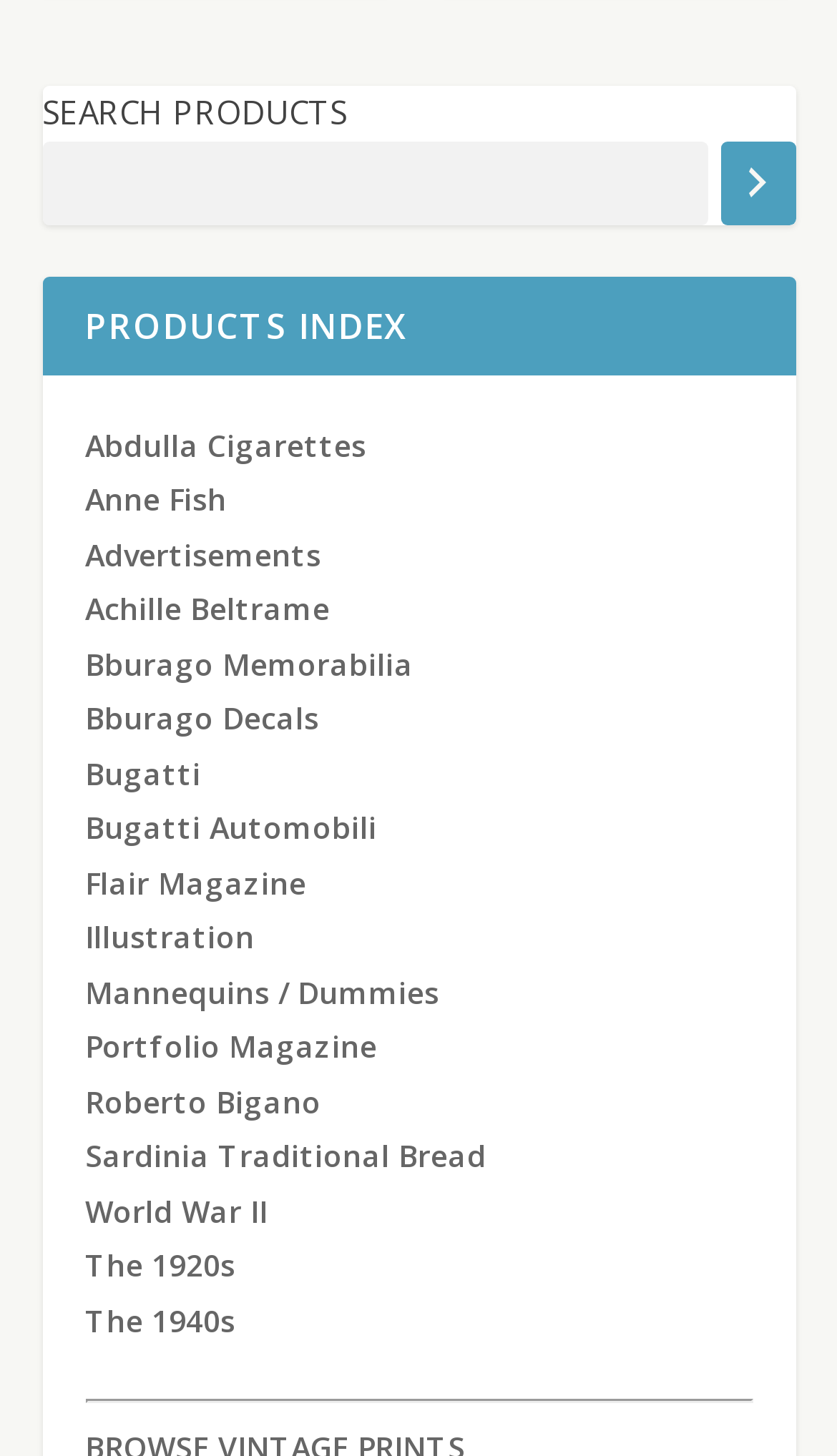Determine the bounding box coordinates for the area that should be clicked to carry out the following instruction: "view Bugatti".

[0.101, 0.516, 0.24, 0.544]